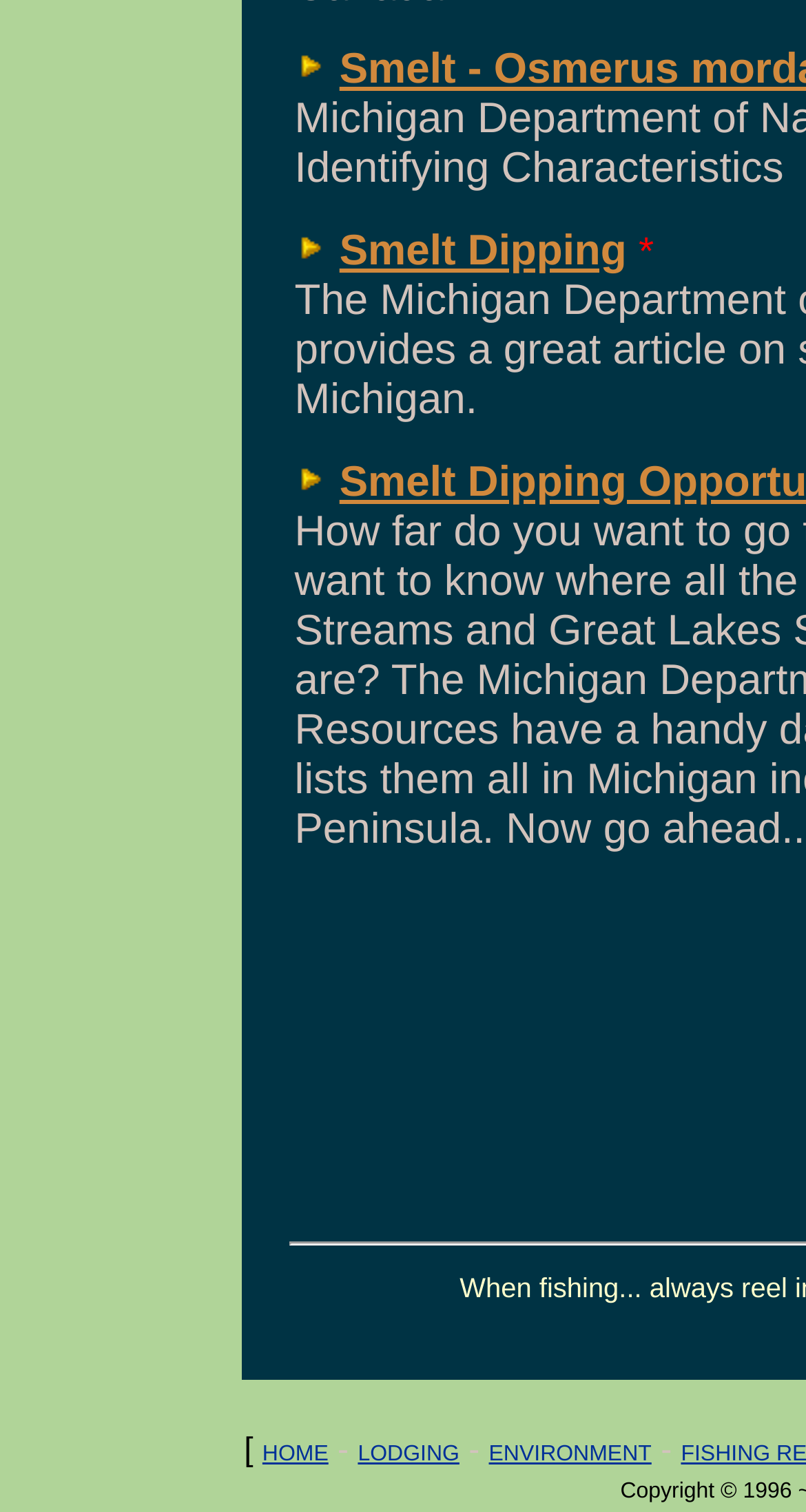Reply to the question with a brief word or phrase: What symbol is next to 'Smelt Dipping'?

*